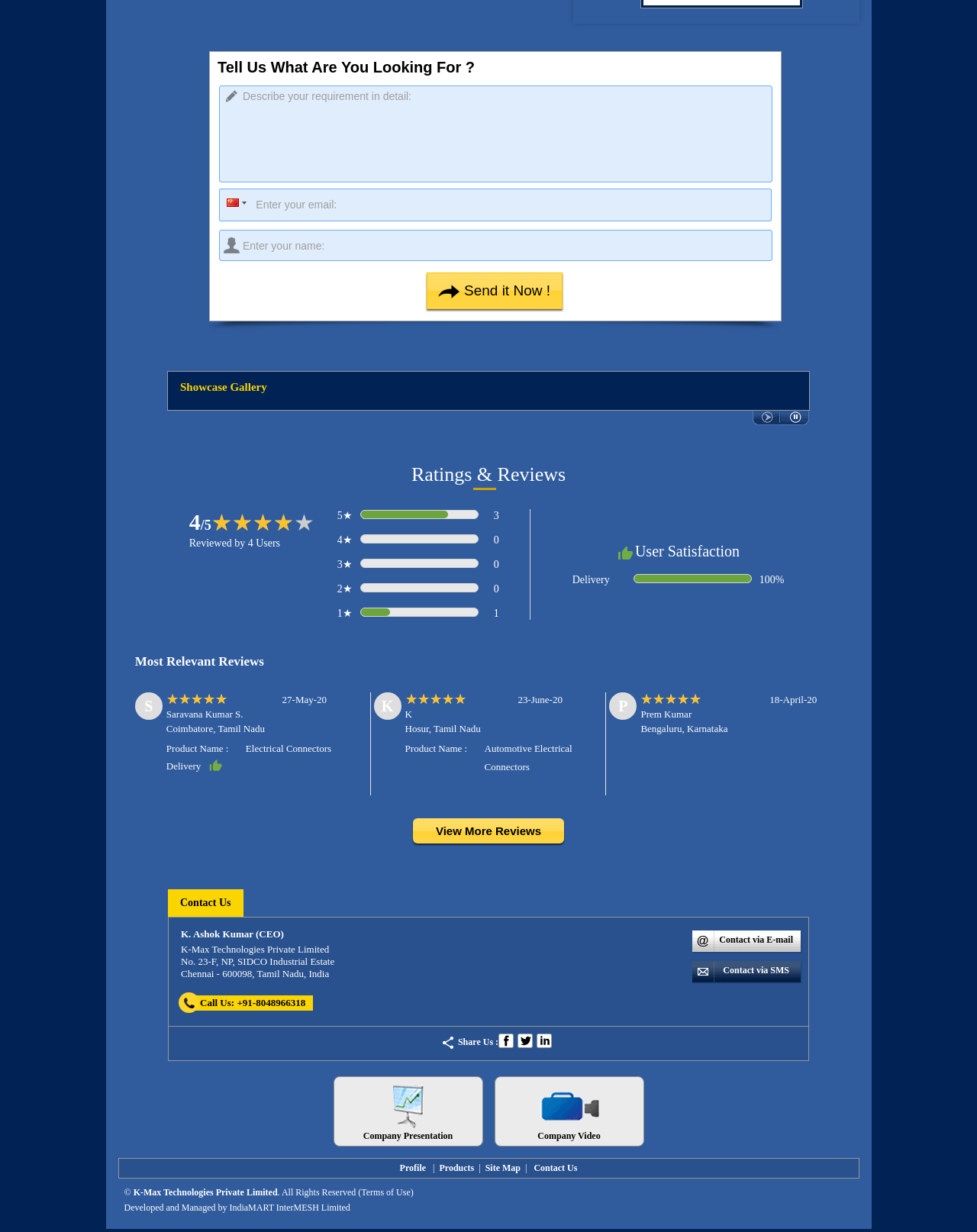Determine the bounding box coordinates for the area that should be clicked to carry out the following instruction: "Click Send it Now!".

[0.437, 0.221, 0.576, 0.251]